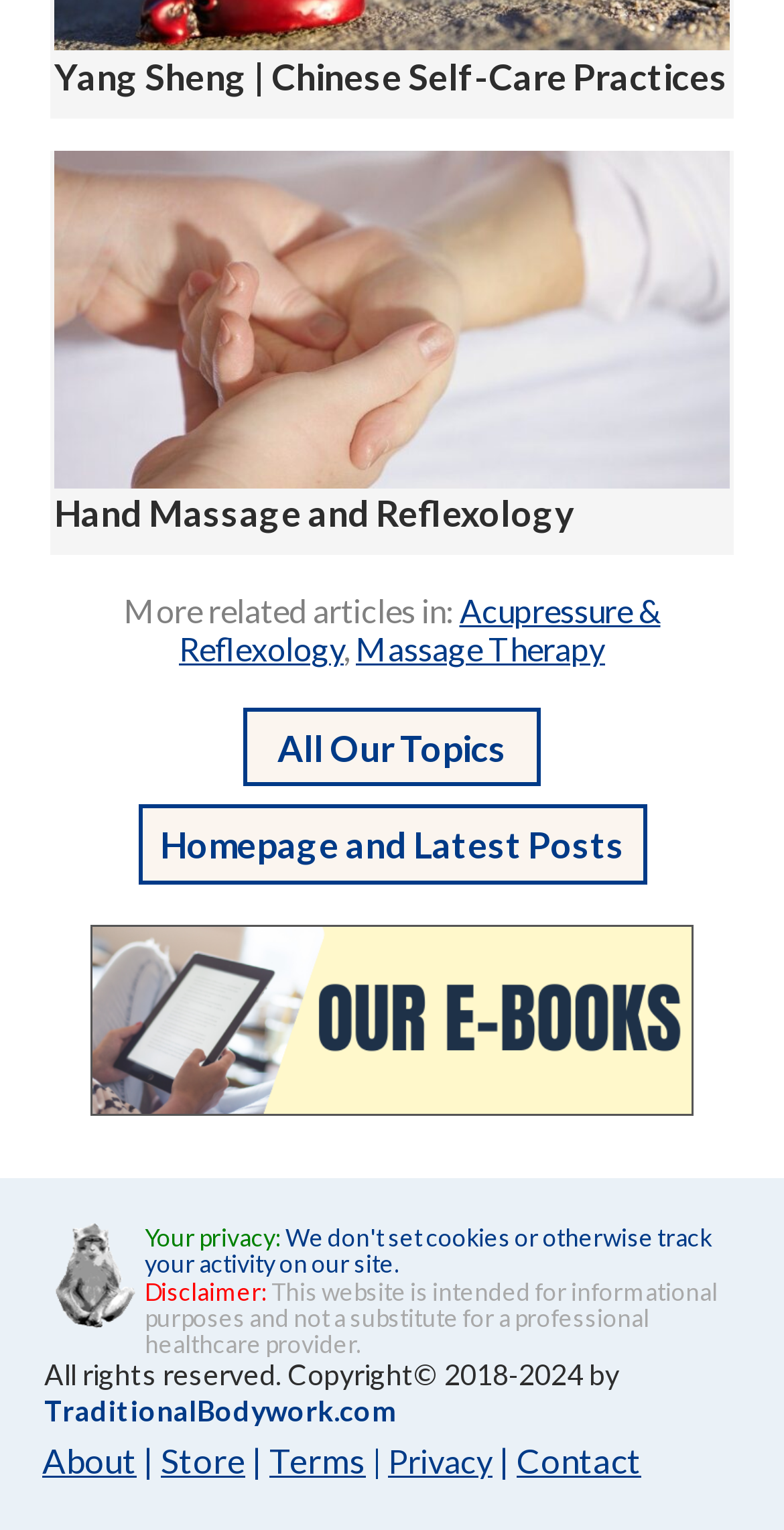How many related articles are listed?
Refer to the image and give a detailed answer to the question.

I counted the number of links under the 'More related articles in:' text, which are 'Acupressure & Reflexology', 'Massage Therapy', and 'All Our Topics'. There are 3 related articles listed.